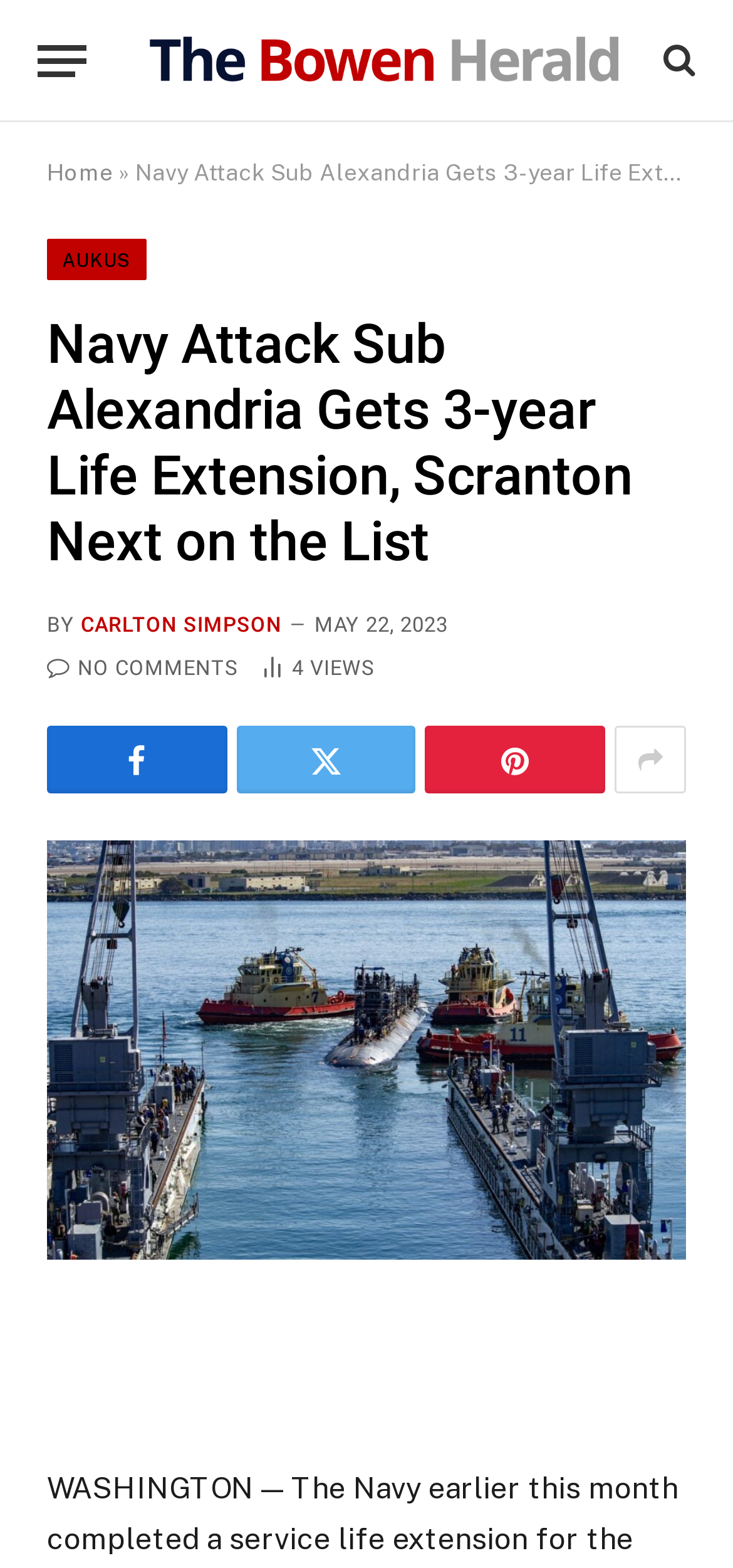Describe all the key features of the webpage in detail.

The webpage is about an article titled "Navy Attack Sub Alexandria Gets 3-year Life Extension, Scranton Next on the List" from The Bowen Herald. At the top left, there is a button labeled "Menu". Next to it, there is a link to The Bowen Herald, accompanied by an image of the same name. On the top right, there is a link with a search icon.

Below the top section, there are navigation links, including "Home" and "AUKUS", separated by a "»" symbol. The main article title is a heading that spans almost the entire width of the page. Below the title, there is a byline "BY CARLTON SIMPSON" and a timestamp "MAY 22, 2023".

On the left side, there are several links with icons, including a comment icon with the text "NO COMMENTS", a view counter with the text "4 Article Views", and three social media sharing links. On the right side, there is a large image that takes up most of the page's width.

At the bottom of the page, there is a repeat of the article title, which is also a link.